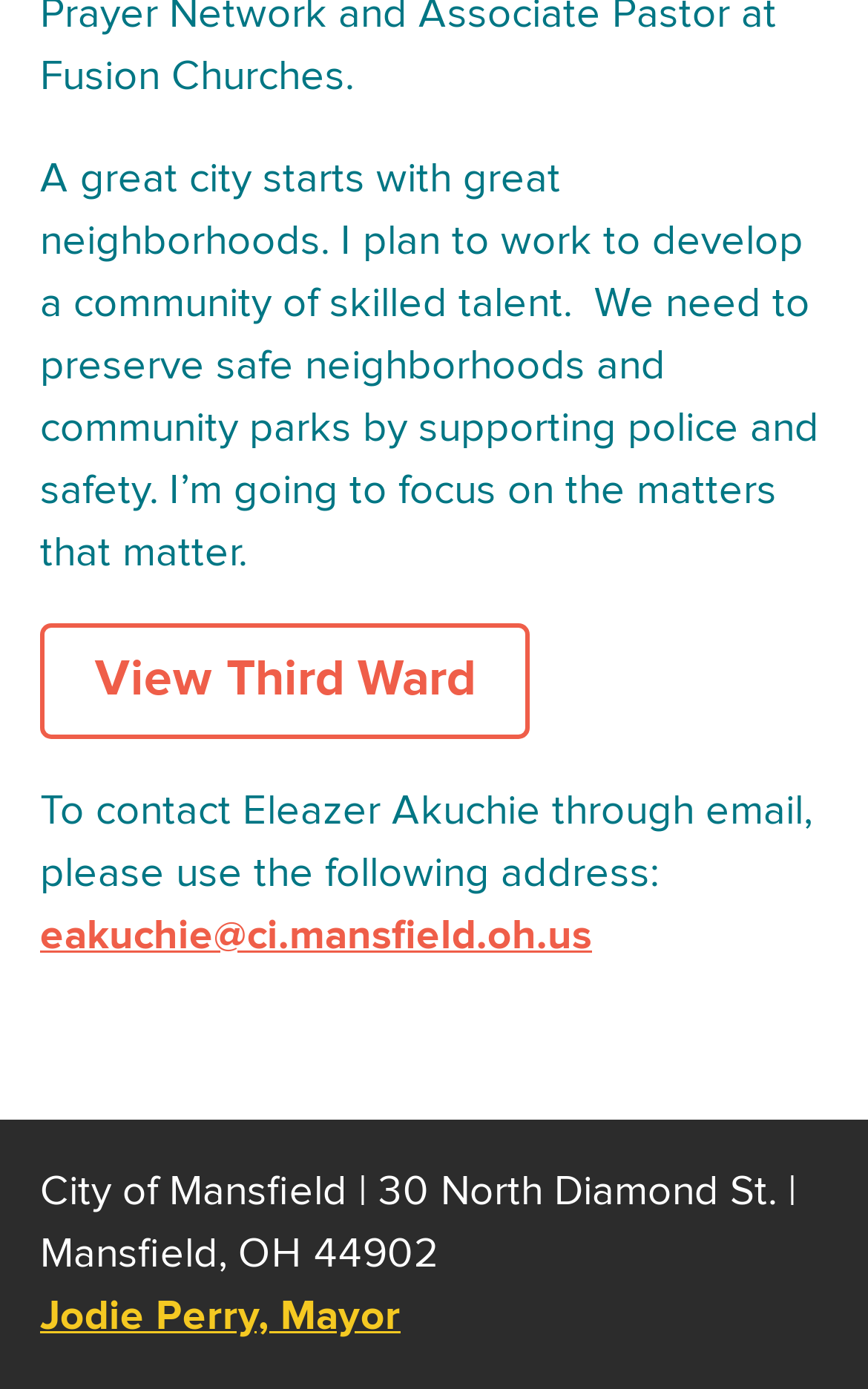Reply to the question with a single word or phrase:
What is the zip code of Mansfield?

44902